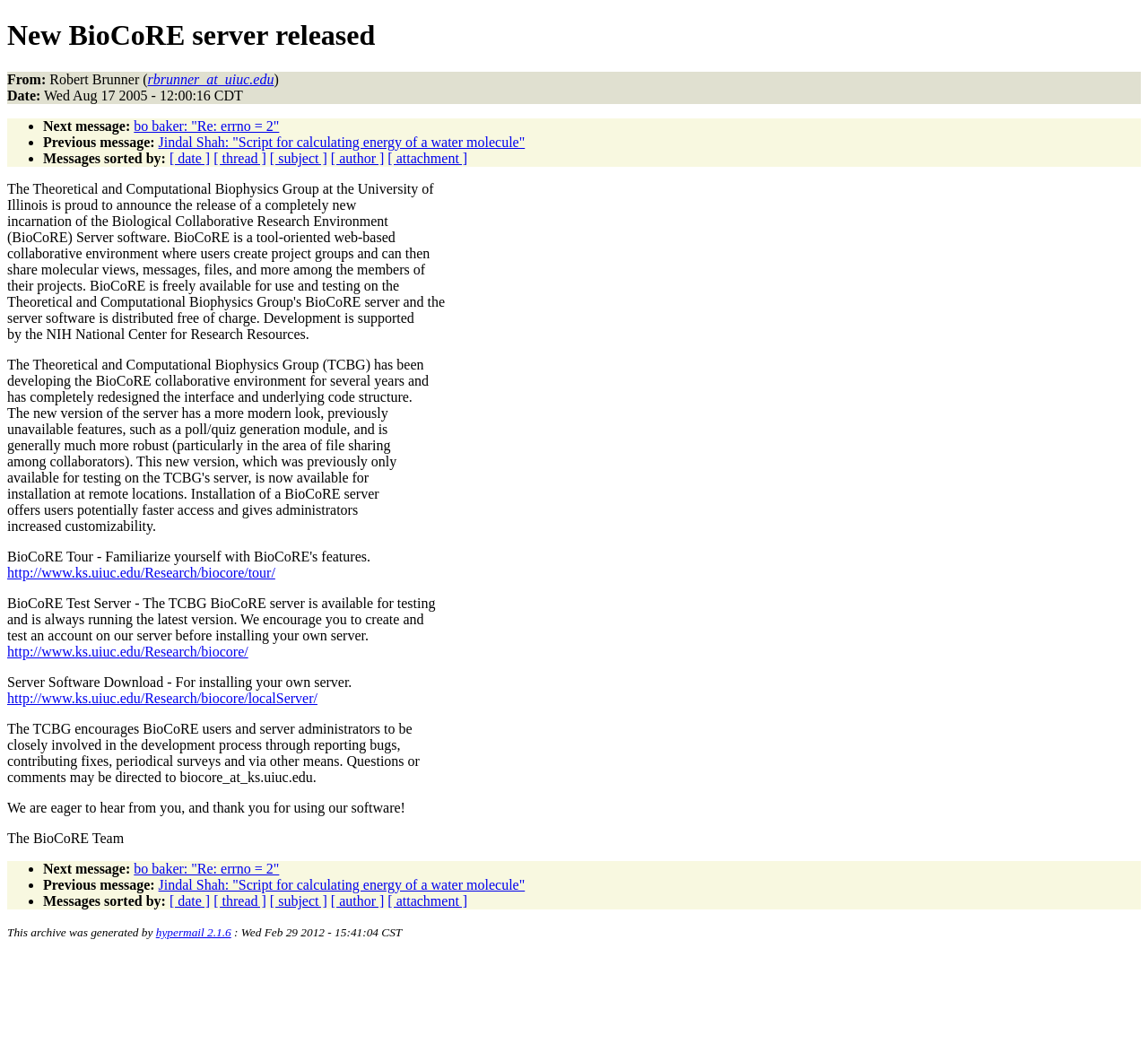Locate the bounding box coordinates for the element described below: "hypermail 2.1.6". The coordinates must be four float values between 0 and 1, formatted as [left, top, right, bottom].

[0.136, 0.886, 0.201, 0.899]